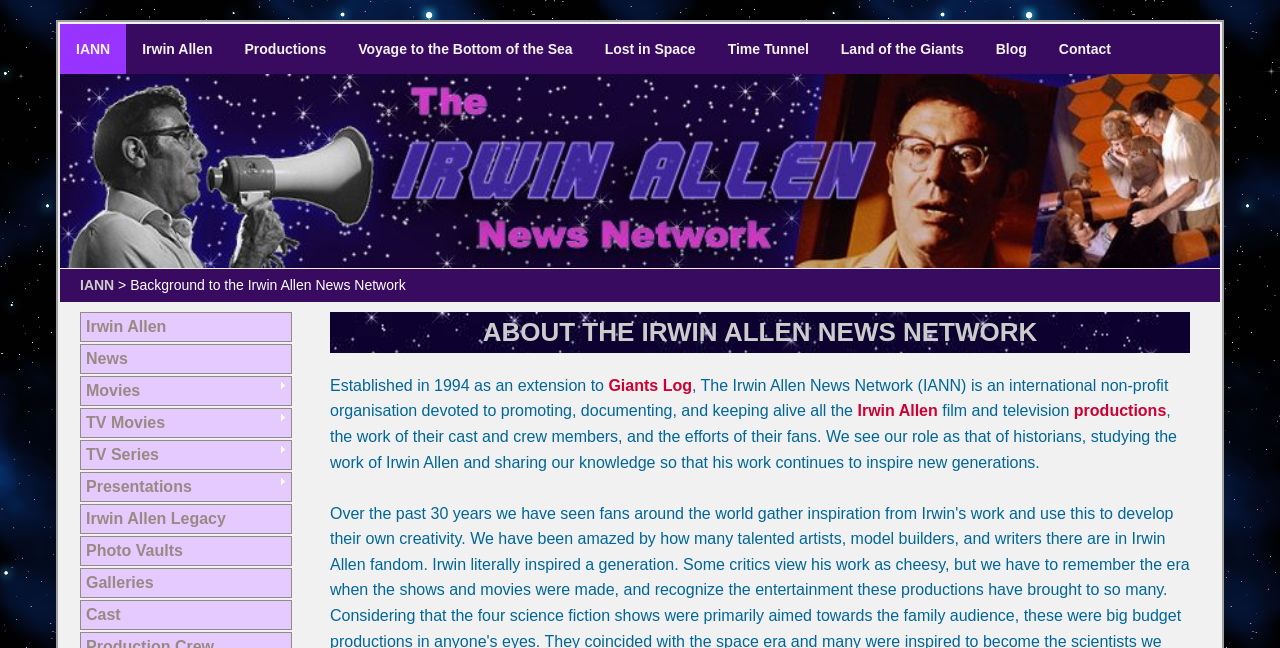Show me the bounding box coordinates of the clickable region to achieve the task as per the instruction: "Read the blog".

[0.765, 0.037, 0.815, 0.115]